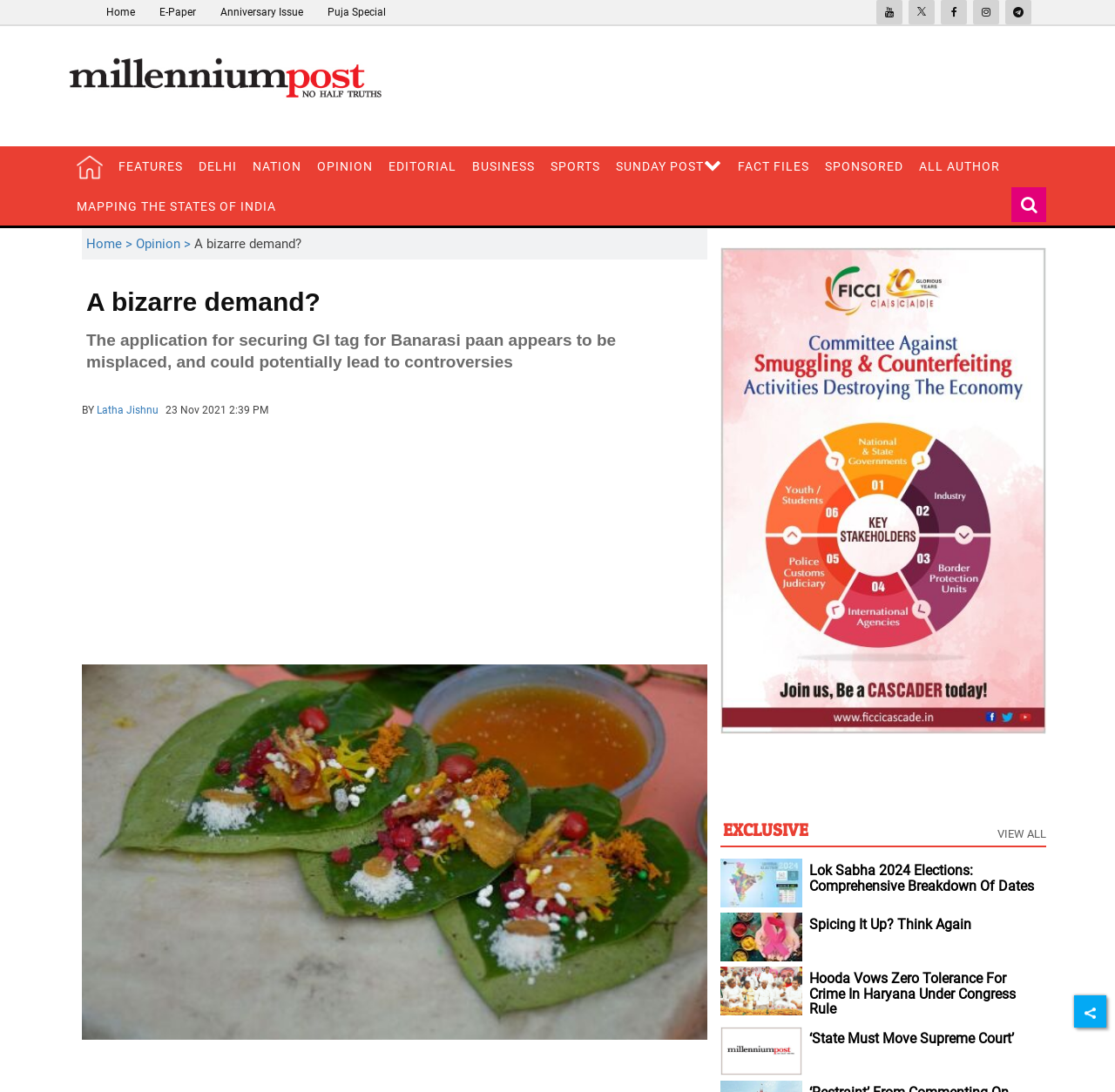What is the date of the article 'A bizarre demand?'
Please provide a comprehensive answer based on the details in the screenshot.

I found the date of the article by looking at the StaticText element with the text '23 Nov 2021 2:39 PM' which is located below the title of the article 'A bizarre demand?'.